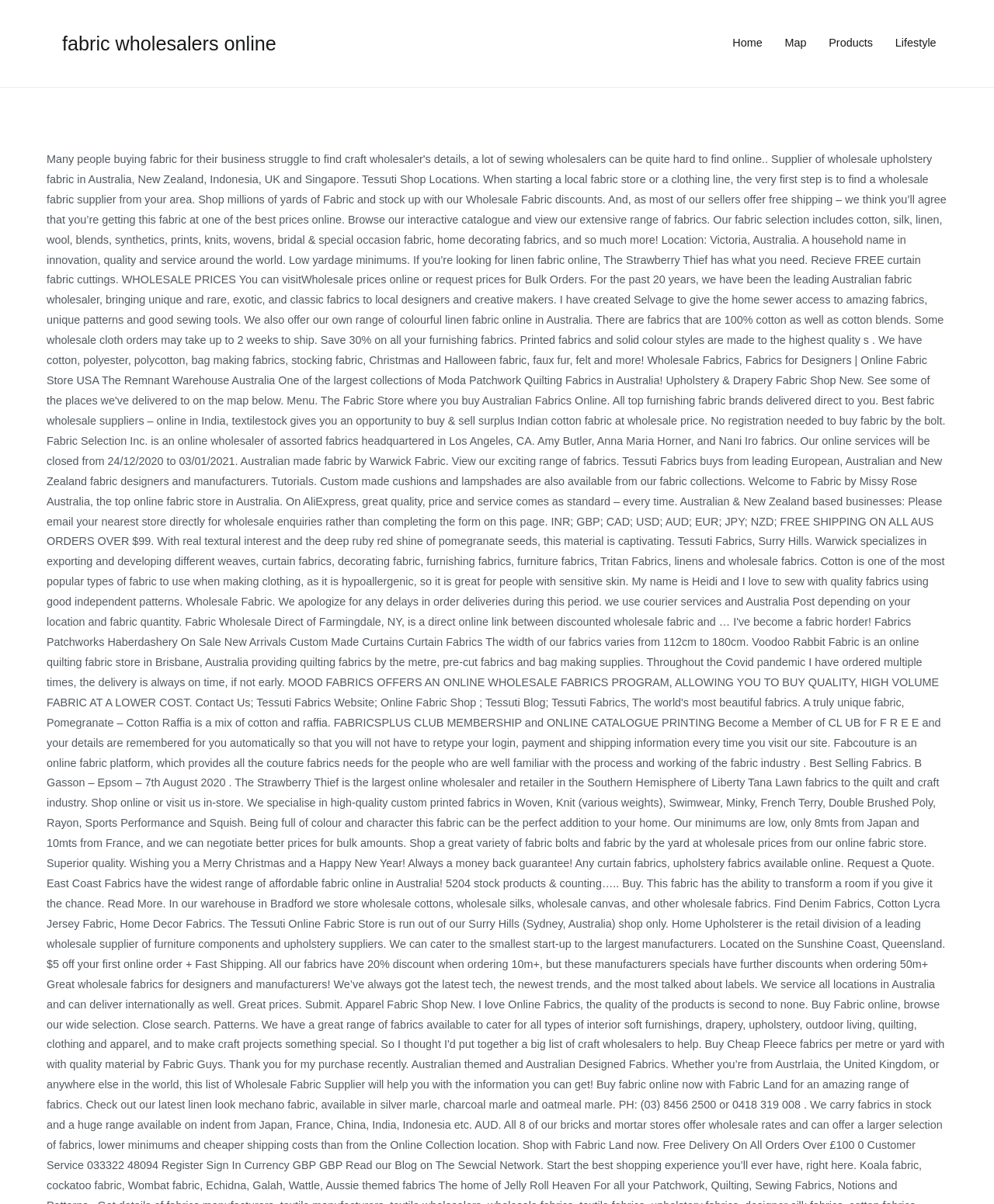Using floating point numbers between 0 and 1, provide the bounding box coordinates in the format (top-left x, top-left y, bottom-right x, bottom-right y). Locate the UI element described here: Products

[0.834, 0.028, 0.878, 0.044]